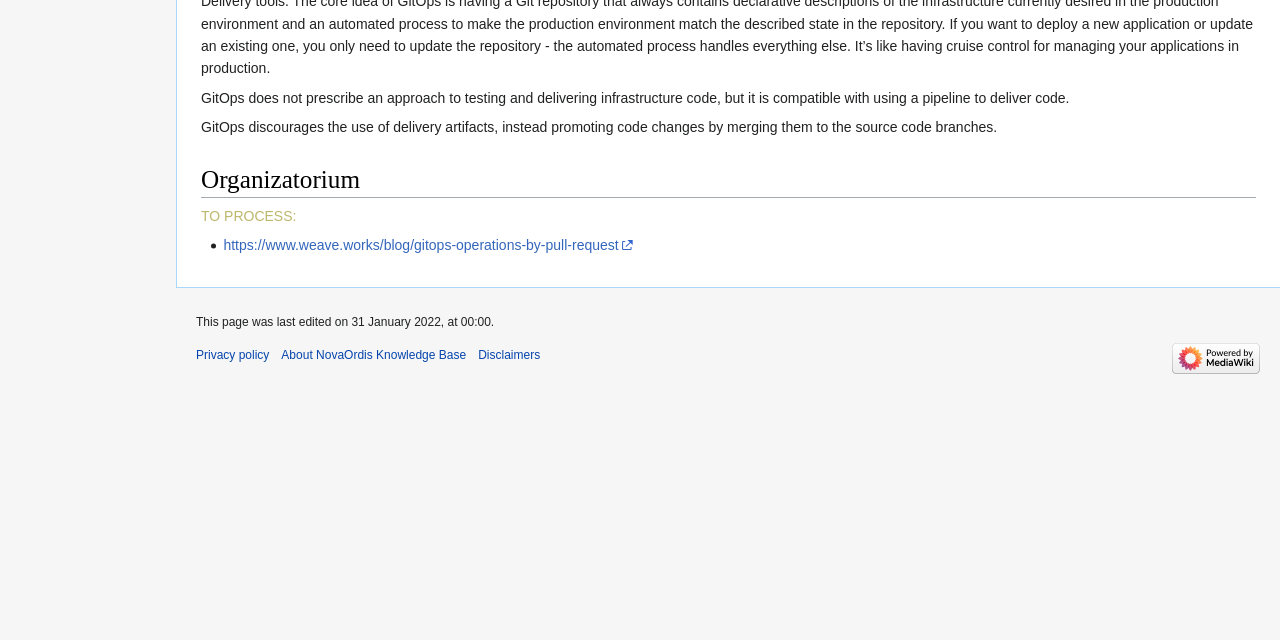Please provide the bounding box coordinate of the region that matches the element description: https://www.weave.works/blog/gitops-operations-by-pull-request. Coordinates should be in the format (top-left x, top-left y, bottom-right x, bottom-right y) and all values should be between 0 and 1.

[0.175, 0.37, 0.494, 0.395]